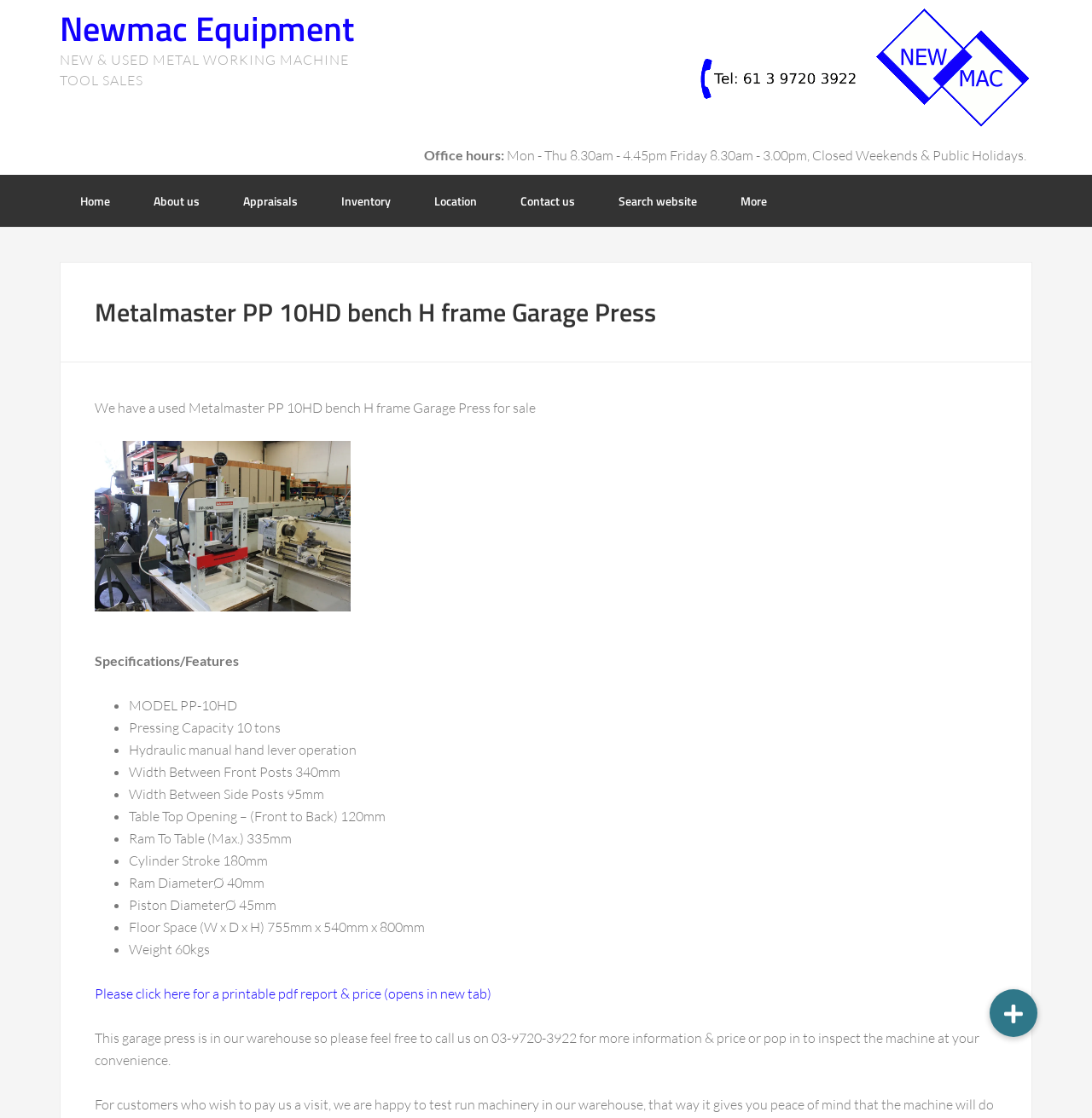Please answer the following question as detailed as possible based on the image: 
What is the width between front posts of the garage press?

The answer can be found in the specifications section of the webpage, where it lists the features of the garage press. The width between front posts is mentioned as 340mm.